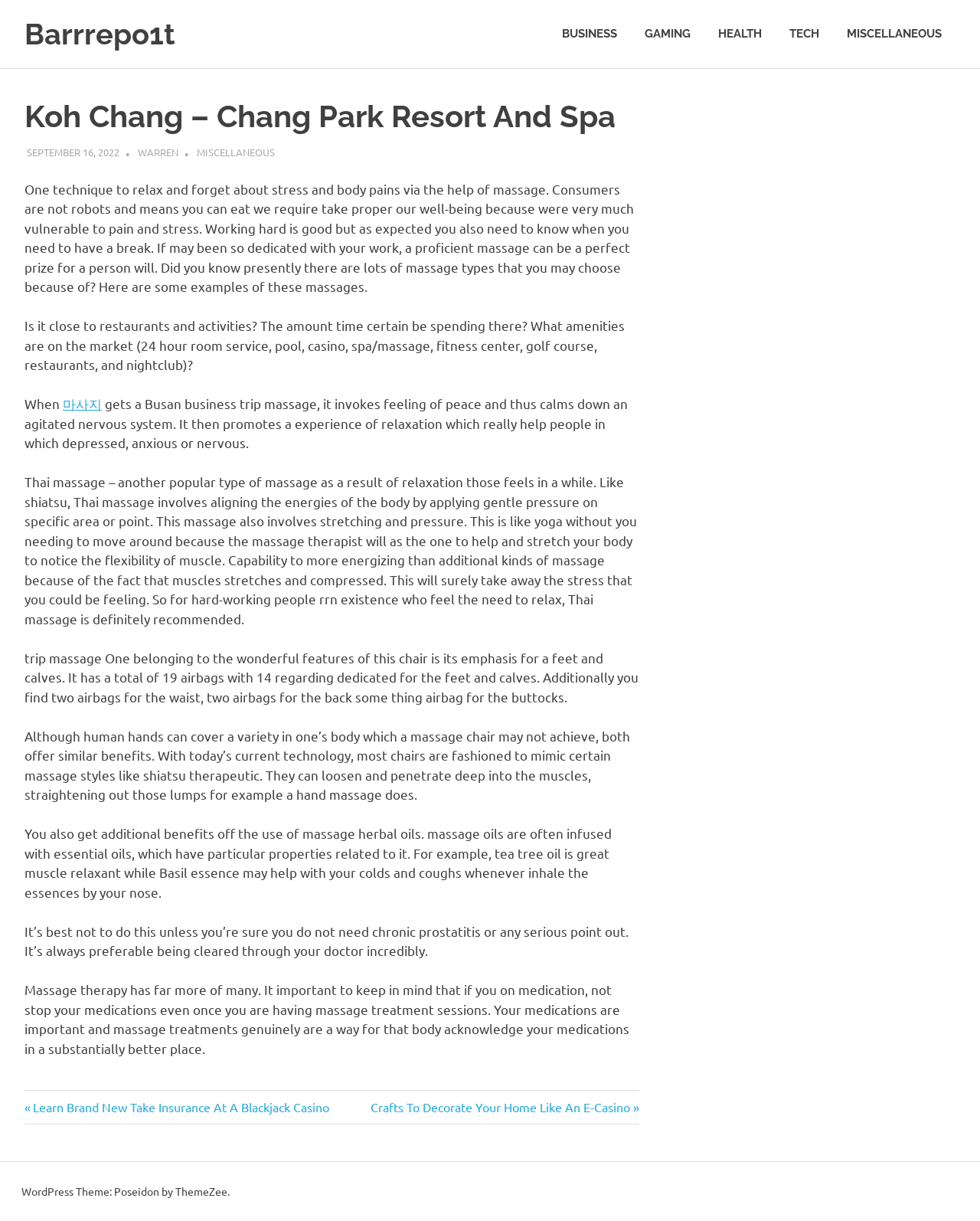Please identify the bounding box coordinates of the element's region that needs to be clicked to fulfill the following instruction: "Click on the '« Previous Post: Learn Brand New Take Insurance At A Blackjack Casino' link". The bounding box coordinates should consist of four float numbers between 0 and 1, i.e., [left, top, right, bottom].

[0.025, 0.9, 0.336, 0.913]